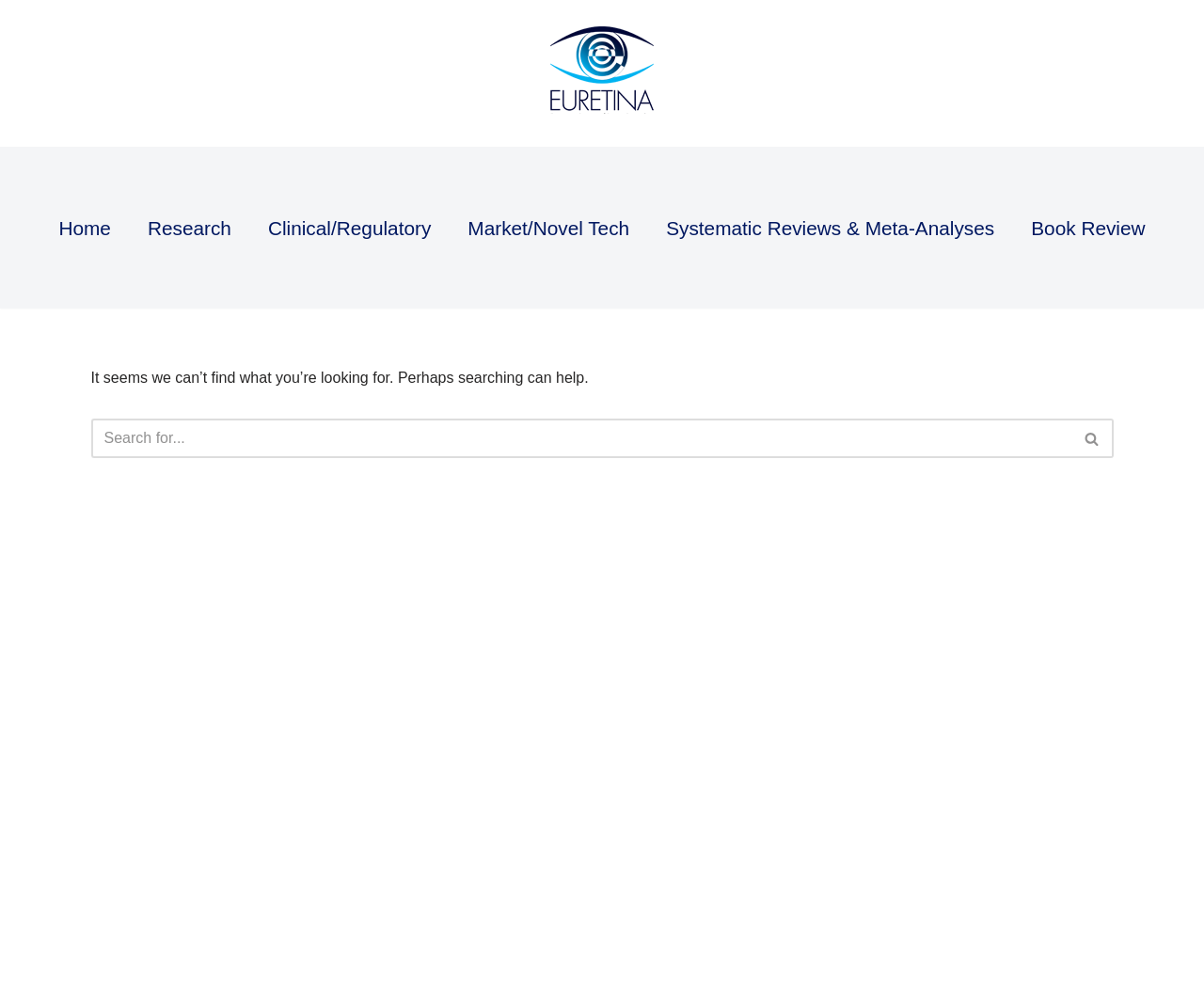Pinpoint the bounding box coordinates of the clickable area necessary to execute the following instruction: "Go to Home page". The coordinates should be given as four float numbers between 0 and 1, namely [left, top, right, bottom].

None